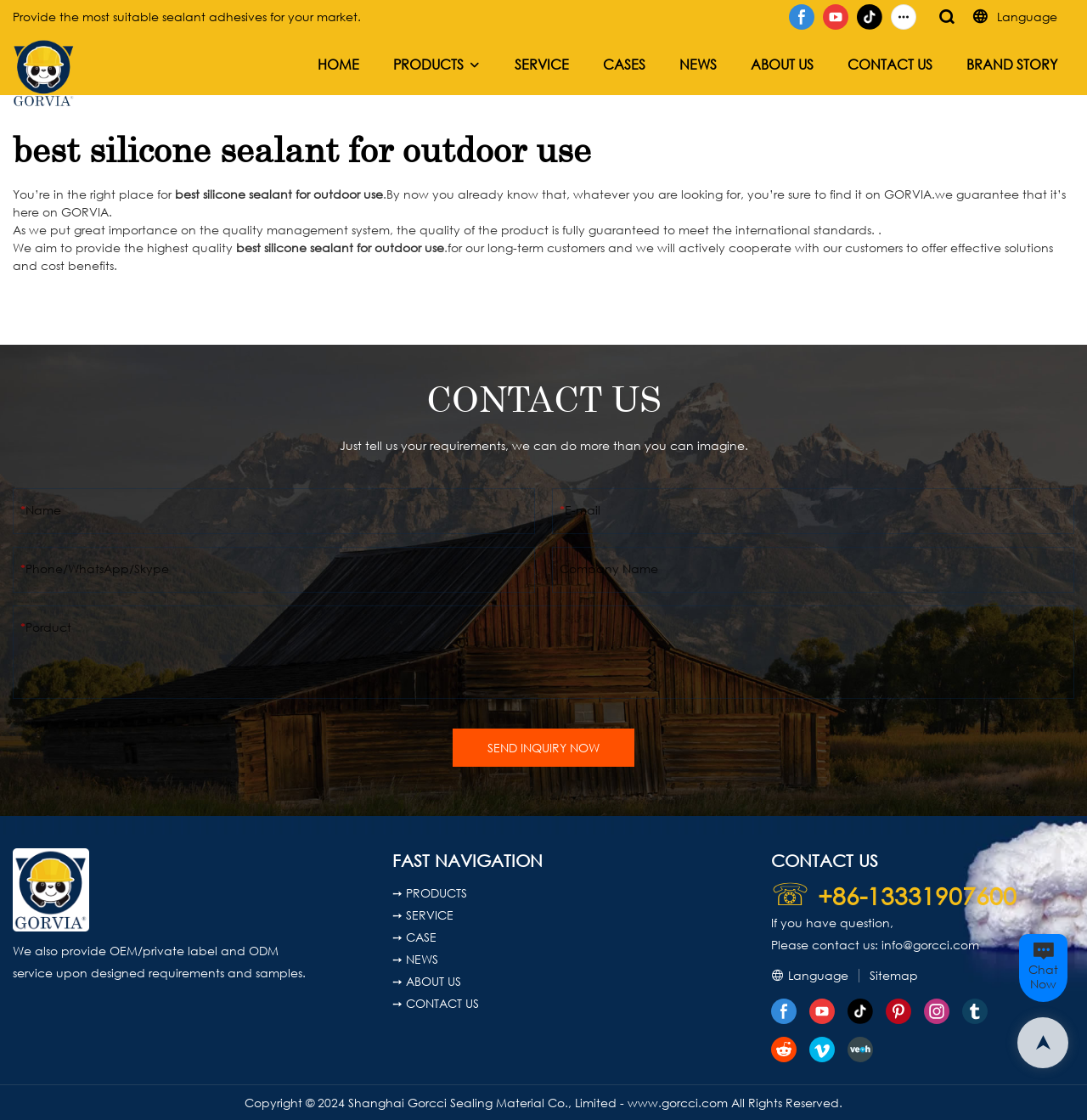Please respond in a single word or phrase: 
How many social media links are there?

9